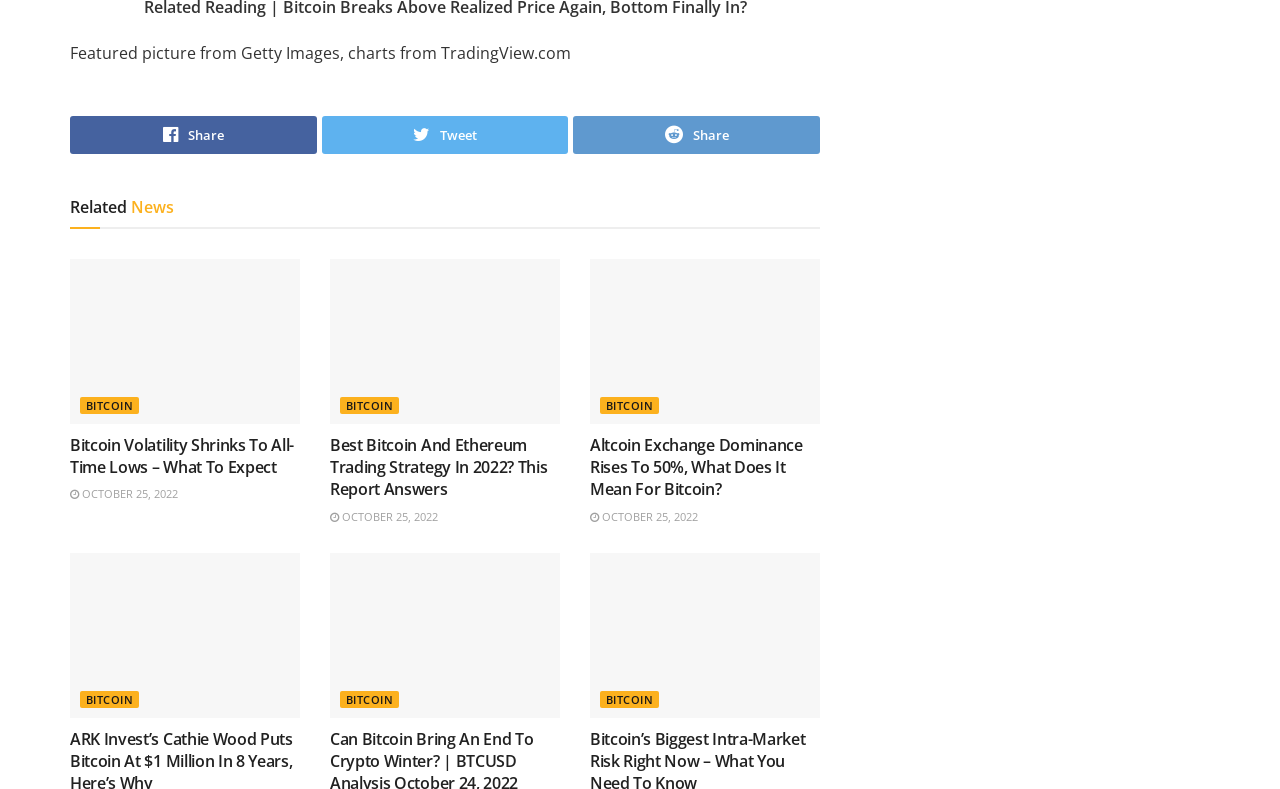What type of content is displayed in the articles?
Based on the image, provide your answer in one word or phrase.

News and analysis